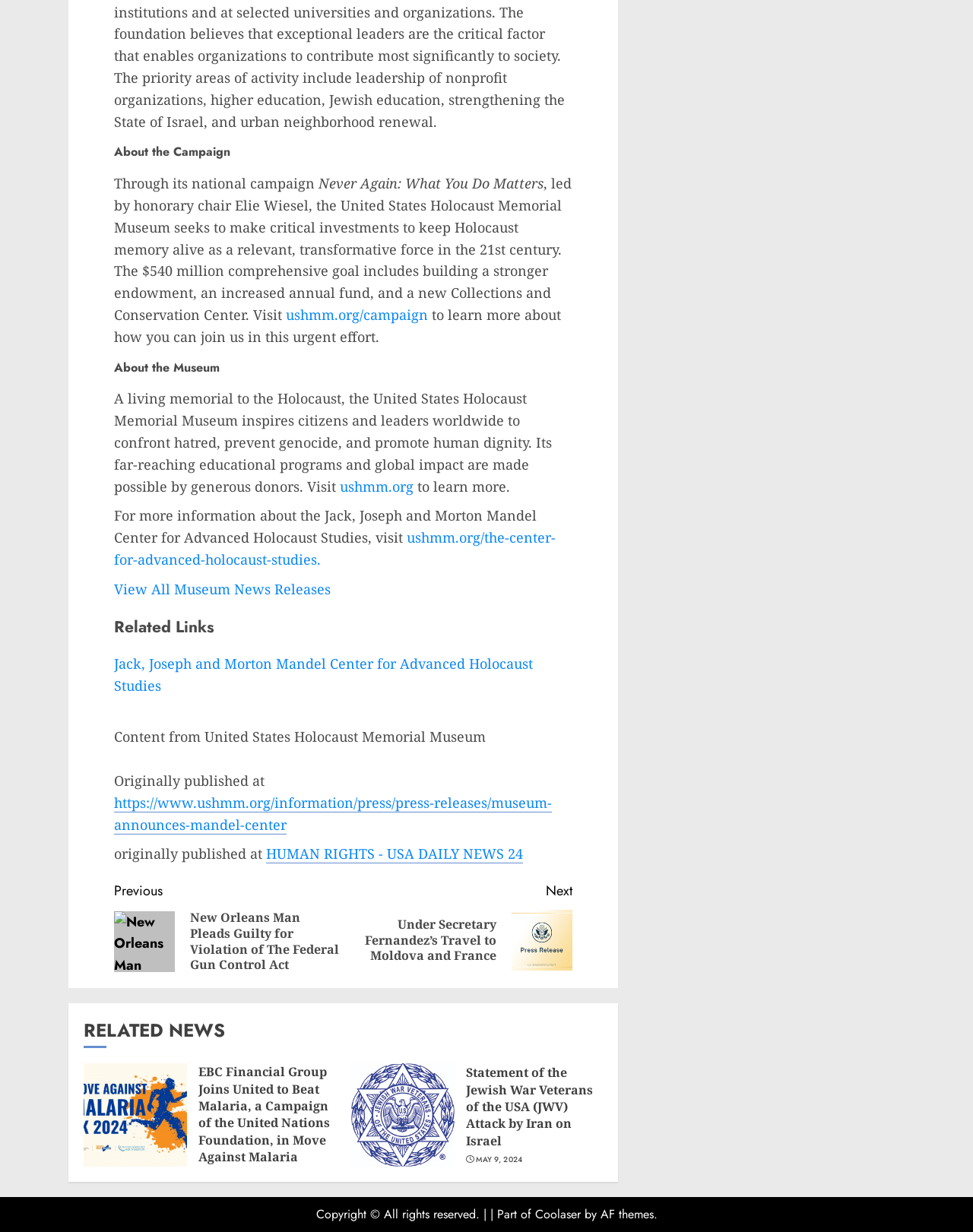Respond to the question below with a single word or phrase: How many related news links are there?

3